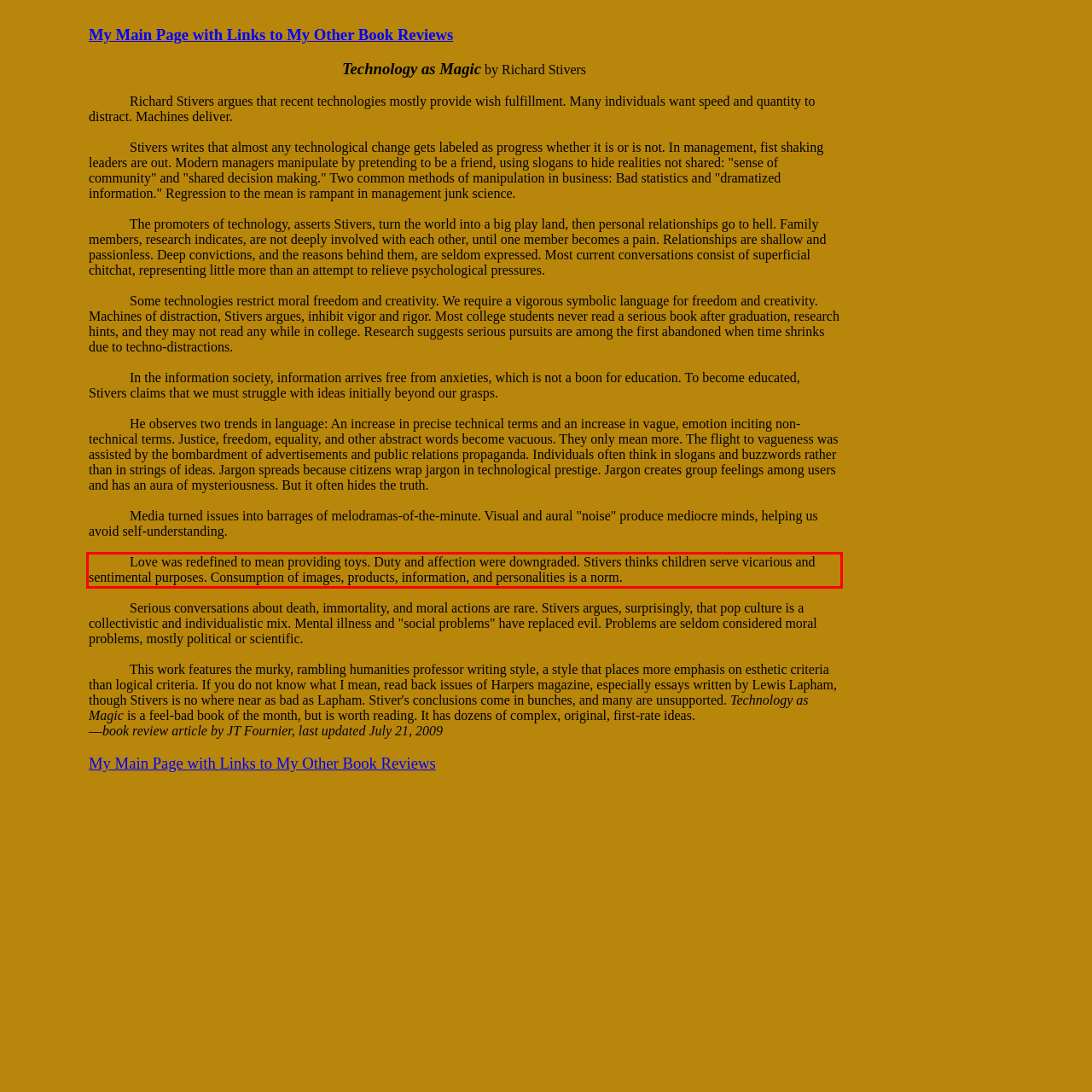View the screenshot of the webpage and identify the UI element surrounded by a red bounding box. Extract the text contained within this red bounding box.

Love was redefined to mean providing toys. Duty and affection were downgraded. Stivers thinks children serve vicarious and sentimental purposes. Consumption of images, products, information, and personalities is a norm.